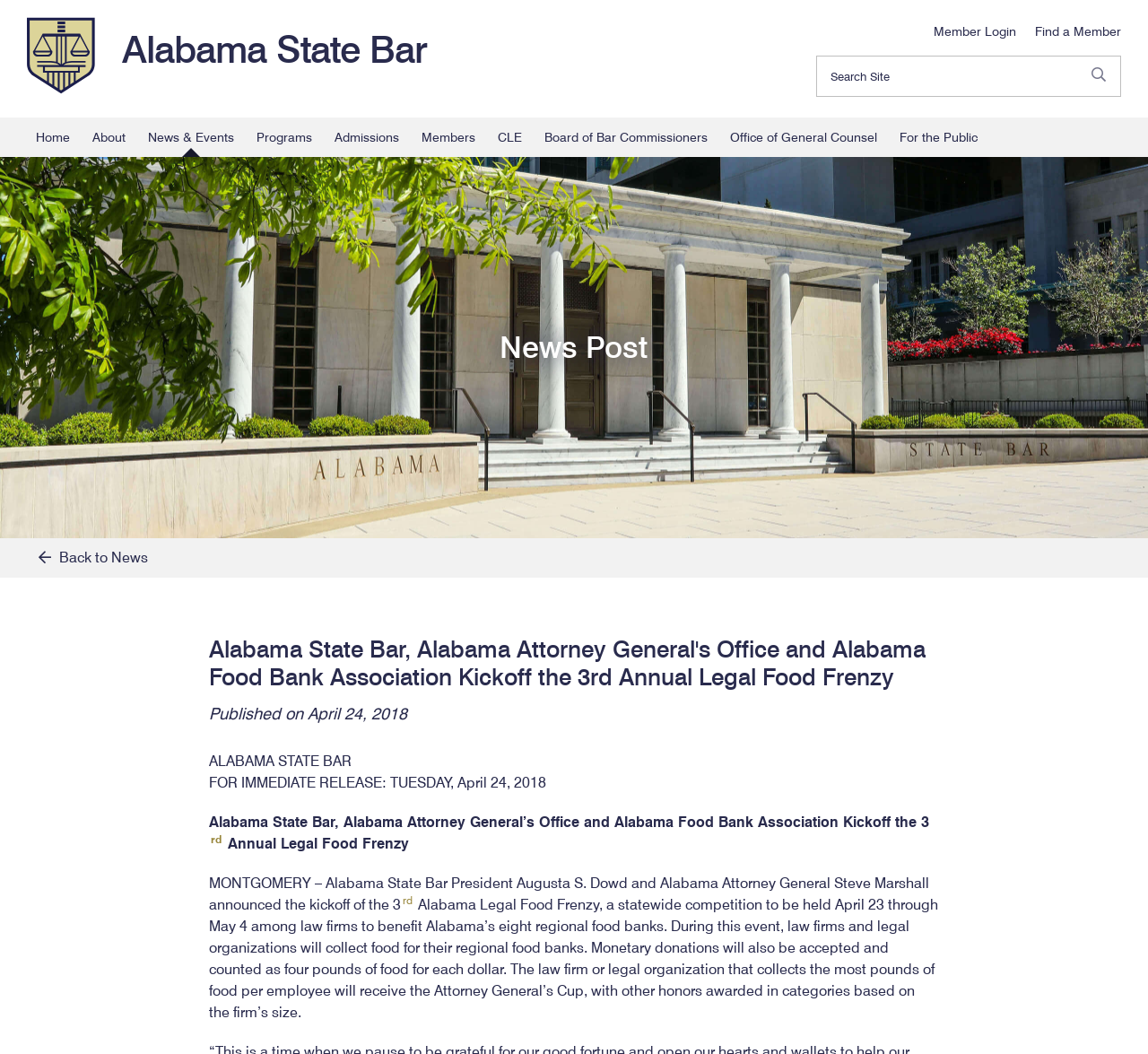Determine the bounding box coordinates for the clickable element to execute this instruction: "Go to the home page". Provide the coordinates as four float numbers between 0 and 1, i.e., [left, top, right, bottom].

[0.023, 0.111, 0.069, 0.149]